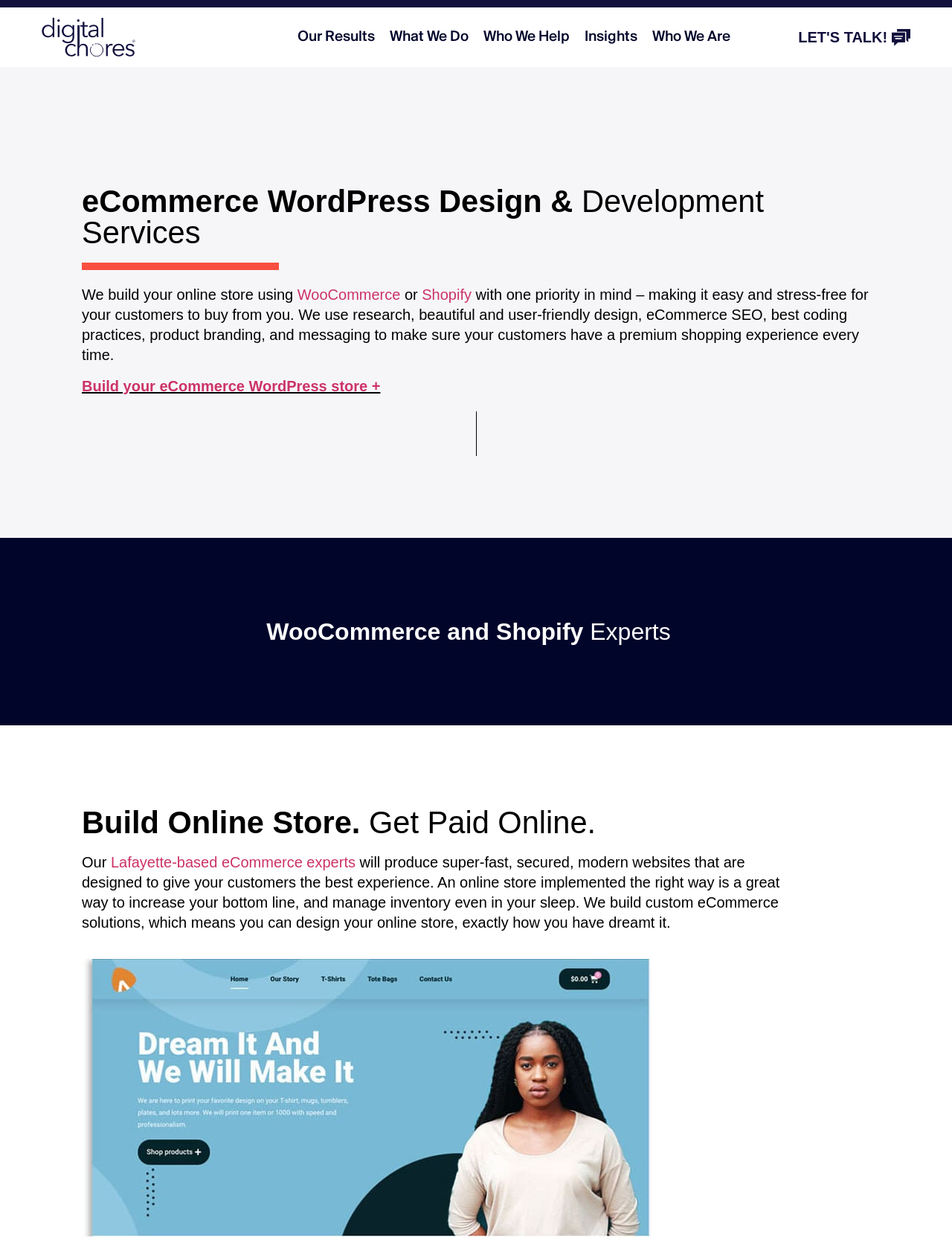Based on the provided description, "What We Do", find the bounding box of the corresponding UI element in the screenshot.

[0.401, 0.016, 0.5, 0.043]